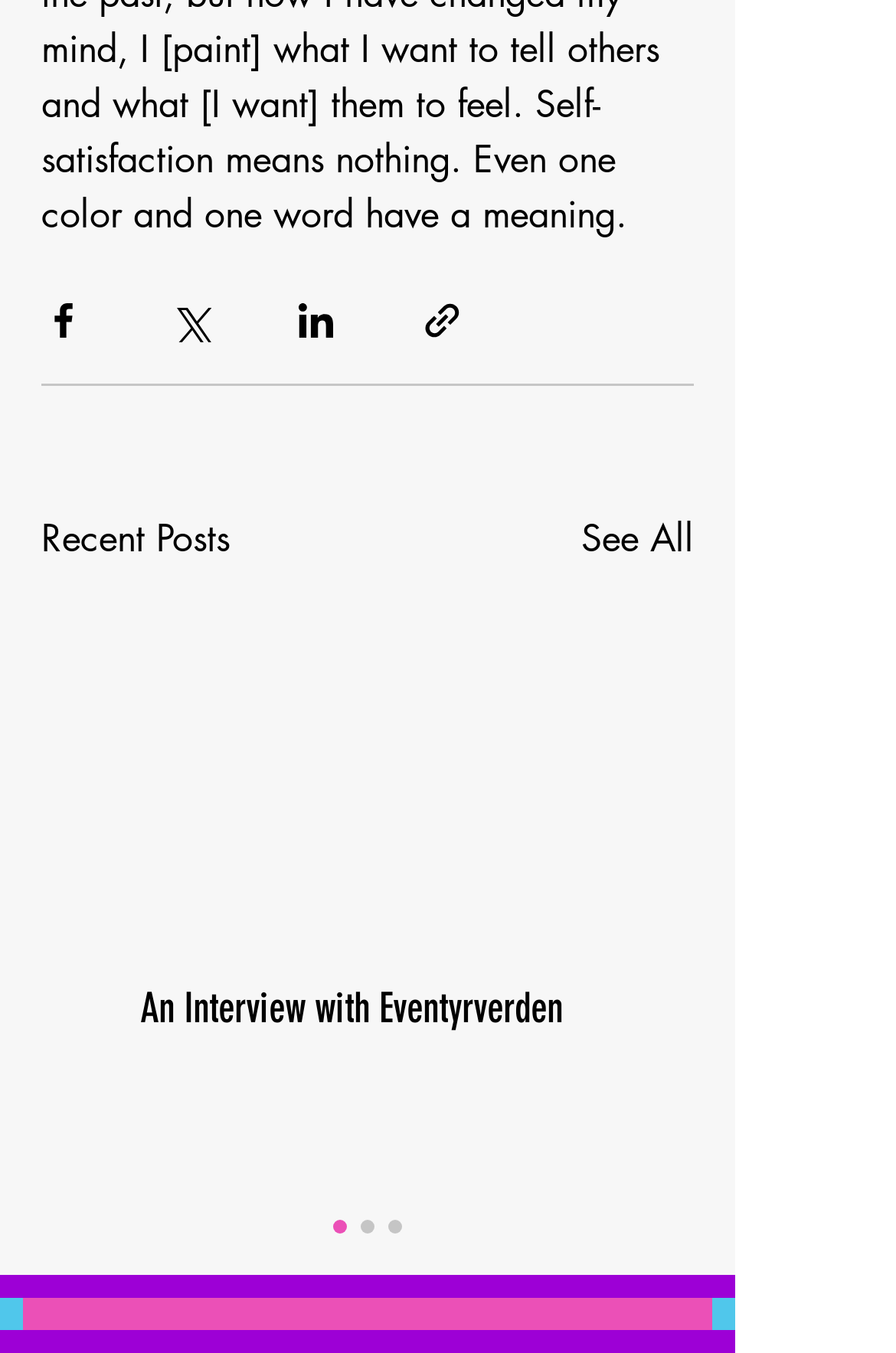Bounding box coordinates are to be given in the format (top-left x, top-left y, bottom-right x, bottom-right y). All values must be floating point numbers between 0 and 1. Provide the bounding box coordinate for the UI element described as: See All

[0.649, 0.379, 0.774, 0.419]